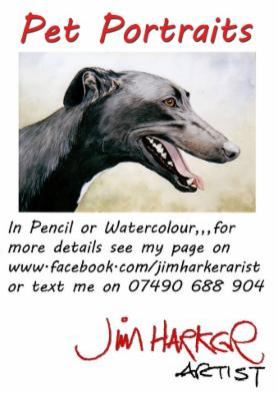How can potential clients contact the artist?
Please respond to the question with a detailed and thorough explanation.

Potential clients can contact the artist by visiting the artist's Facebook page or reaching out via phone, as mentioned in the contact information provided in the advertisement.